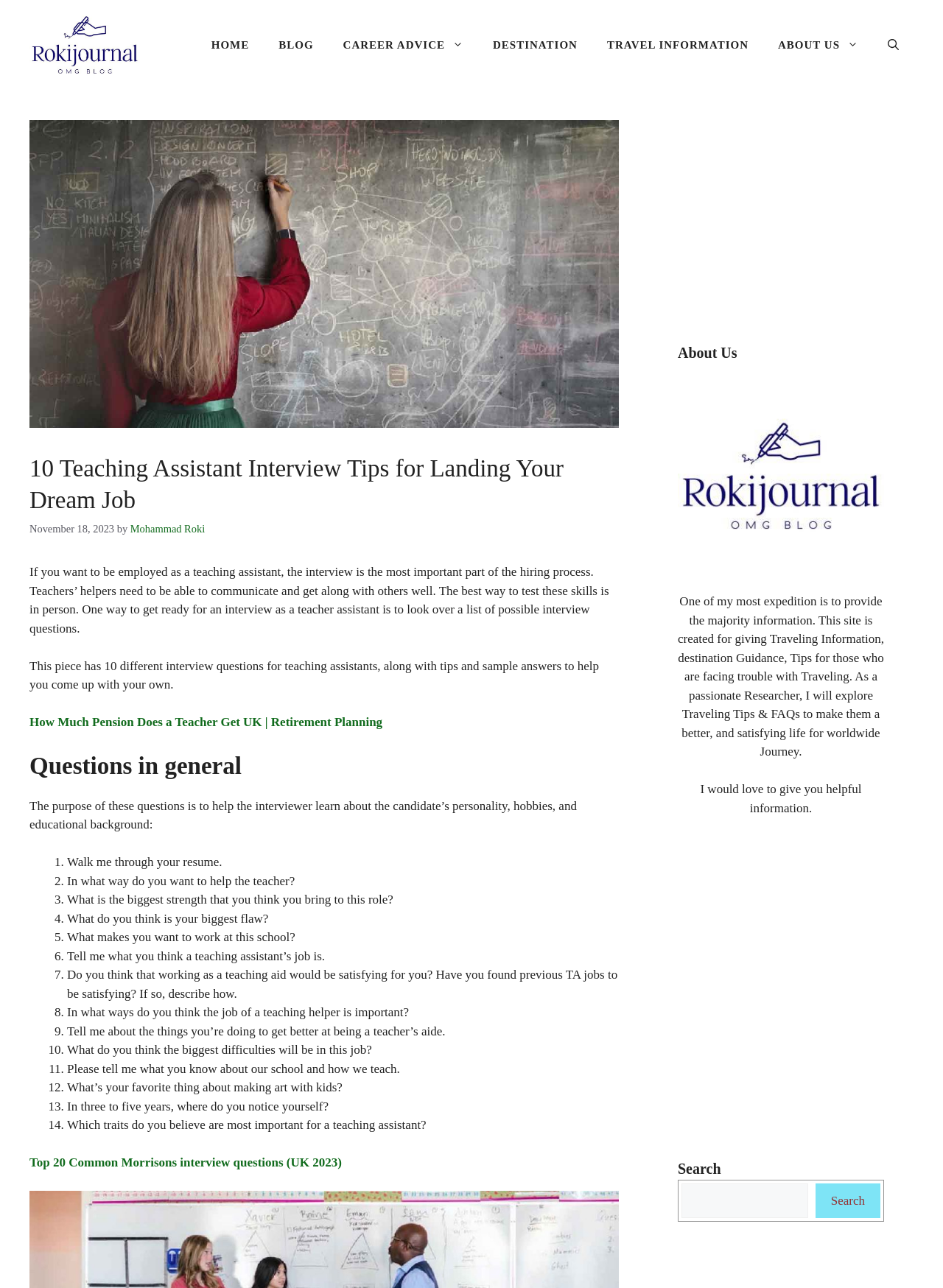Illustrate the webpage thoroughly, mentioning all important details.

The webpage is about teaching assistant interview tips, with the title "10 Teaching Assistant Interview Tips for Landing Your Dream Job" at the top. Below the title, there is a banner with the site's name "Rokijournal" and a navigation menu with links to different sections of the website, including "HOME", "BLOG", "CAREER ADVICE", "DESTINATION", "TRAVEL INFORMATION", and "ABOUT US". 

To the right of the navigation menu, there is a search button and an image related to the article. The article's content starts with a heading and a brief introduction, followed by a list of 10 interview questions for teaching assistants, along with tips and sample answers. Each question is numbered and has a brief description.

Below the list of questions, there are two links to related articles, "How Much Pension Does a Teacher Get UK | Retirement Planning" and "Top 20 Common Morrisons interview questions (UK 2023)". 

On the right side of the page, there are three sections: "About Us", which has a brief description of the website's purpose and a figure; a section with an advertisement; and another section with a search bar.